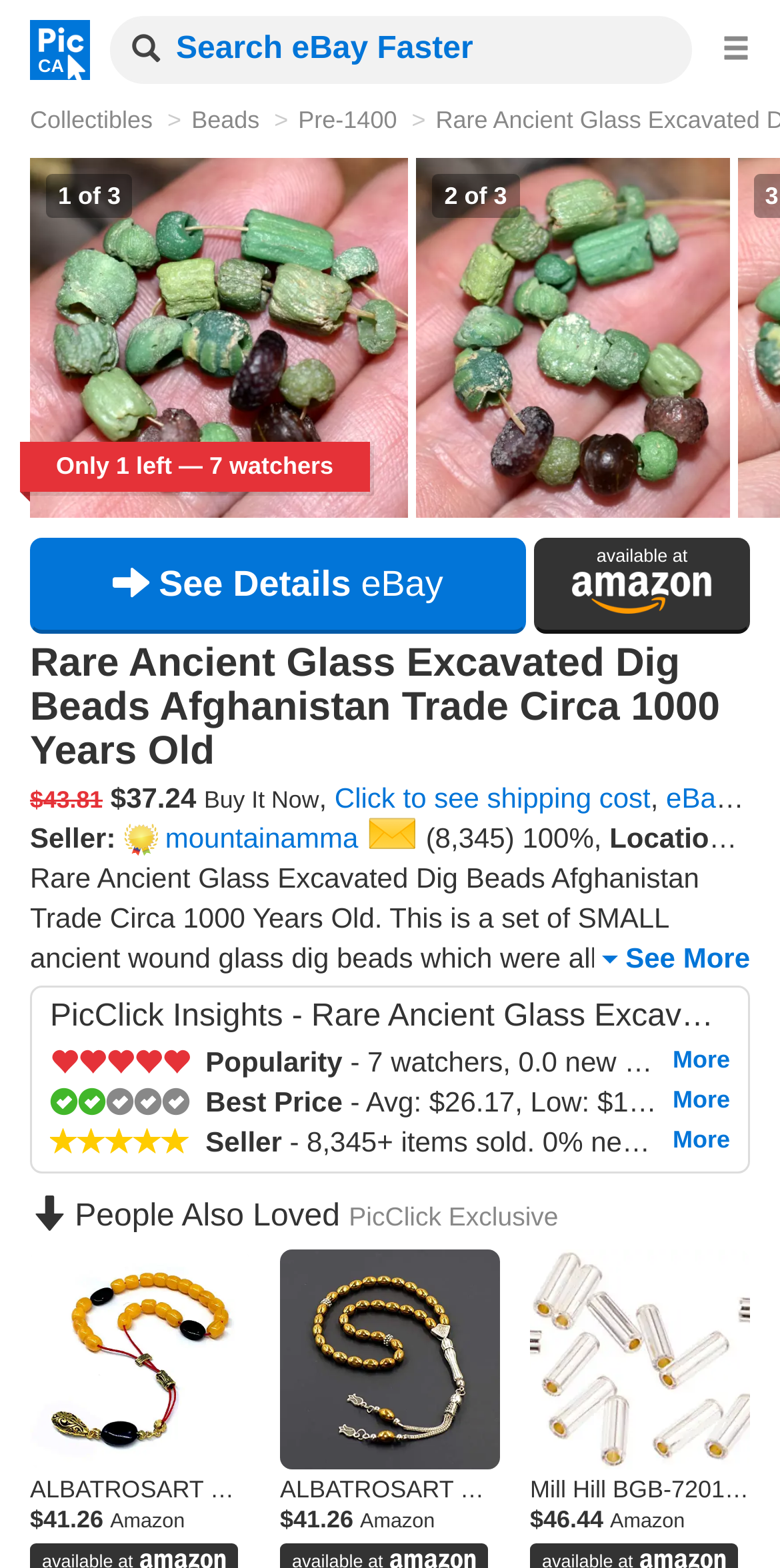Specify the bounding box coordinates of the region I need to click to perform the following instruction: "Search for something". The coordinates must be four float numbers in the range of 0 to 1, i.e., [left, top, right, bottom].

[0.141, 0.01, 0.887, 0.054]